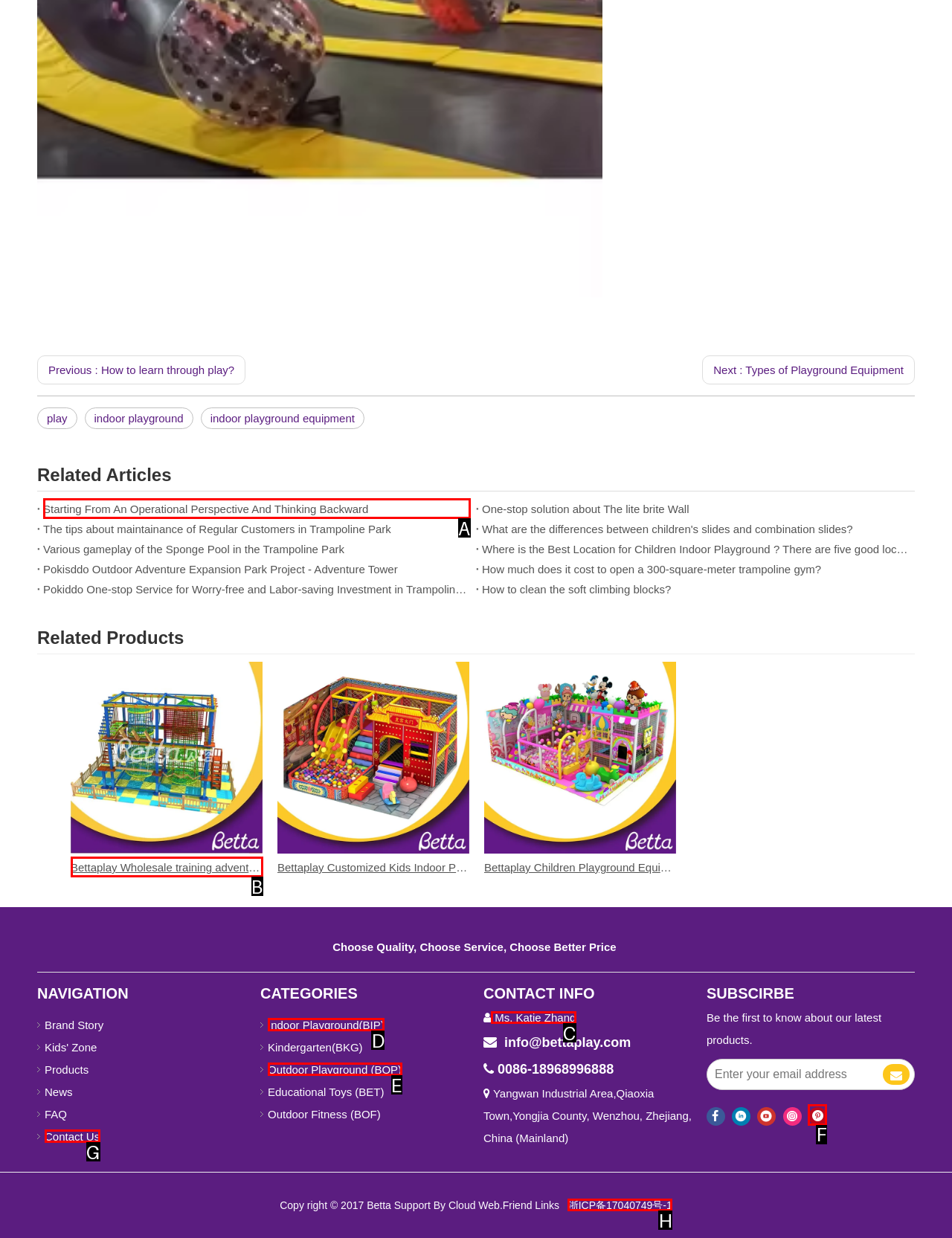Tell me the letter of the UI element I should click to accomplish the task: Contact Ms. Katie Zhang based on the choices provided in the screenshot.

C